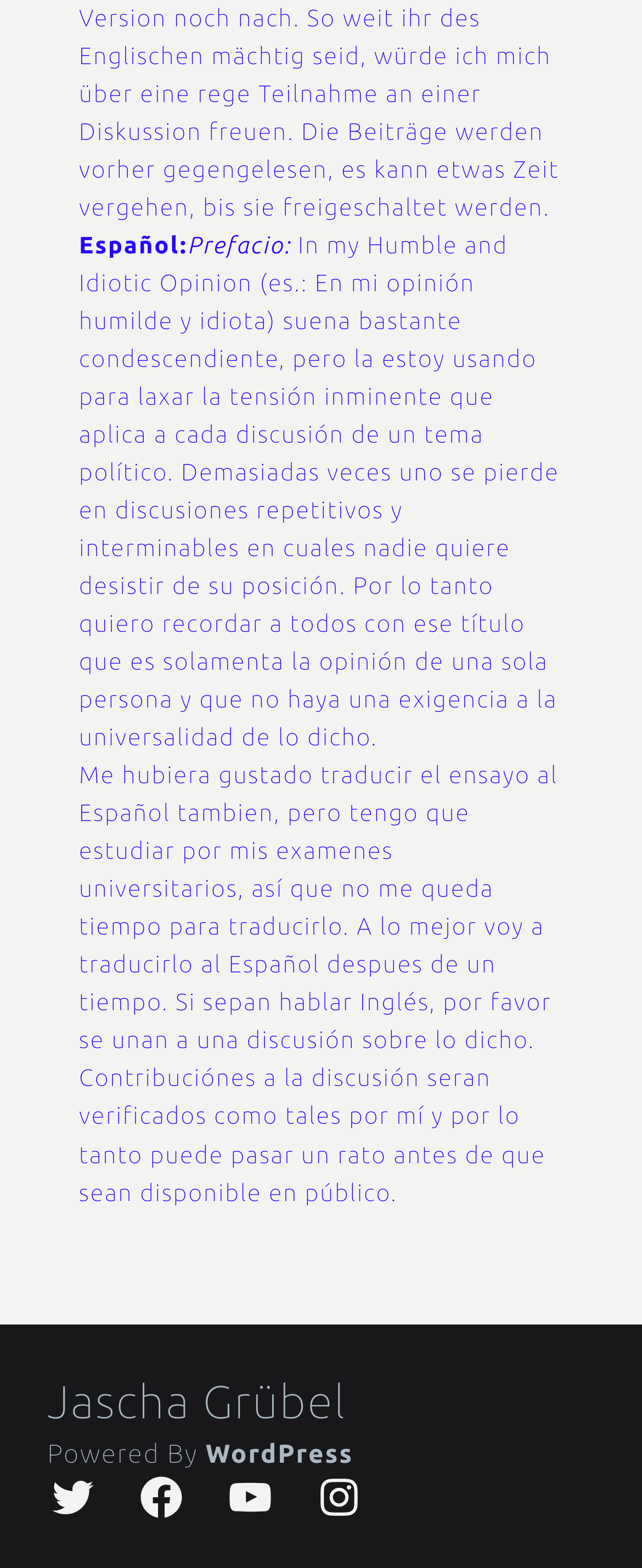Determine the bounding box for the HTML element described here: "Jascha Grübel". The coordinates should be given as [left, top, right, bottom] with each number being a float between 0 and 1.

[0.074, 0.879, 0.54, 0.911]